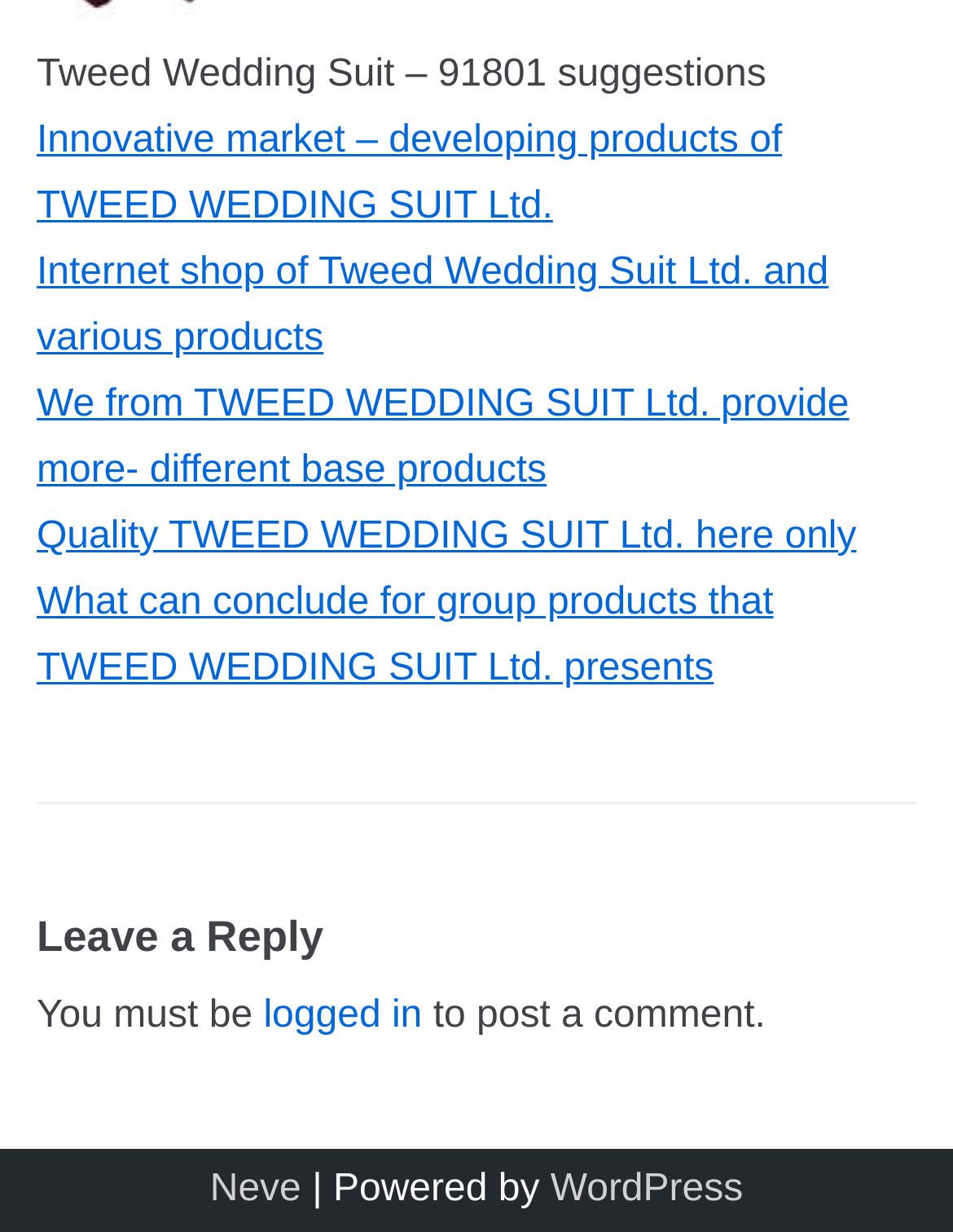Using the description: "Neve", determine the UI element's bounding box coordinates. Ensure the coordinates are in the format of four float numbers between 0 and 1, i.e., [left, top, right, bottom].

[0.22, 0.949, 0.316, 0.983]